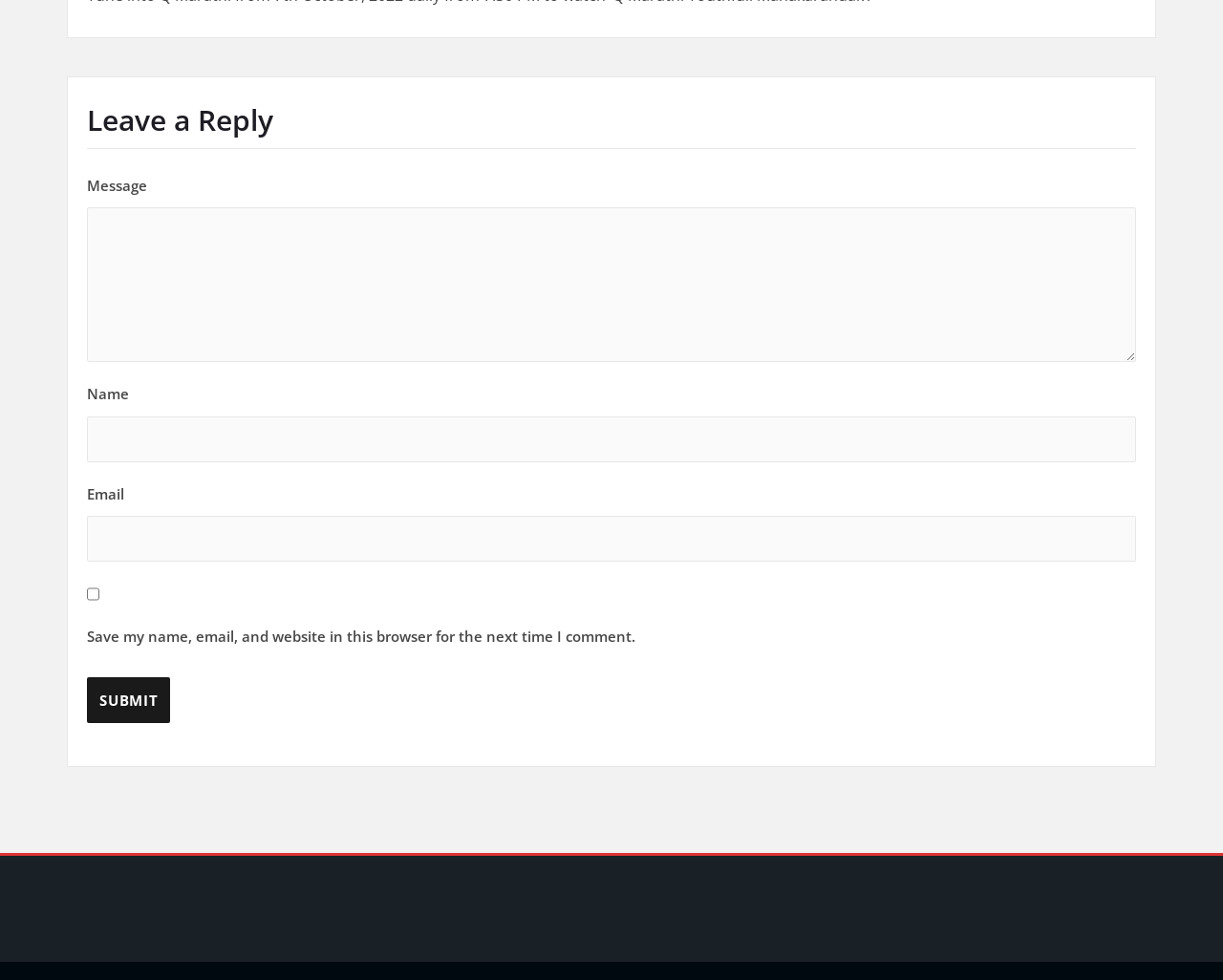Reply to the question below using a single word or brief phrase:
How many form fields are required to submit a comment?

None